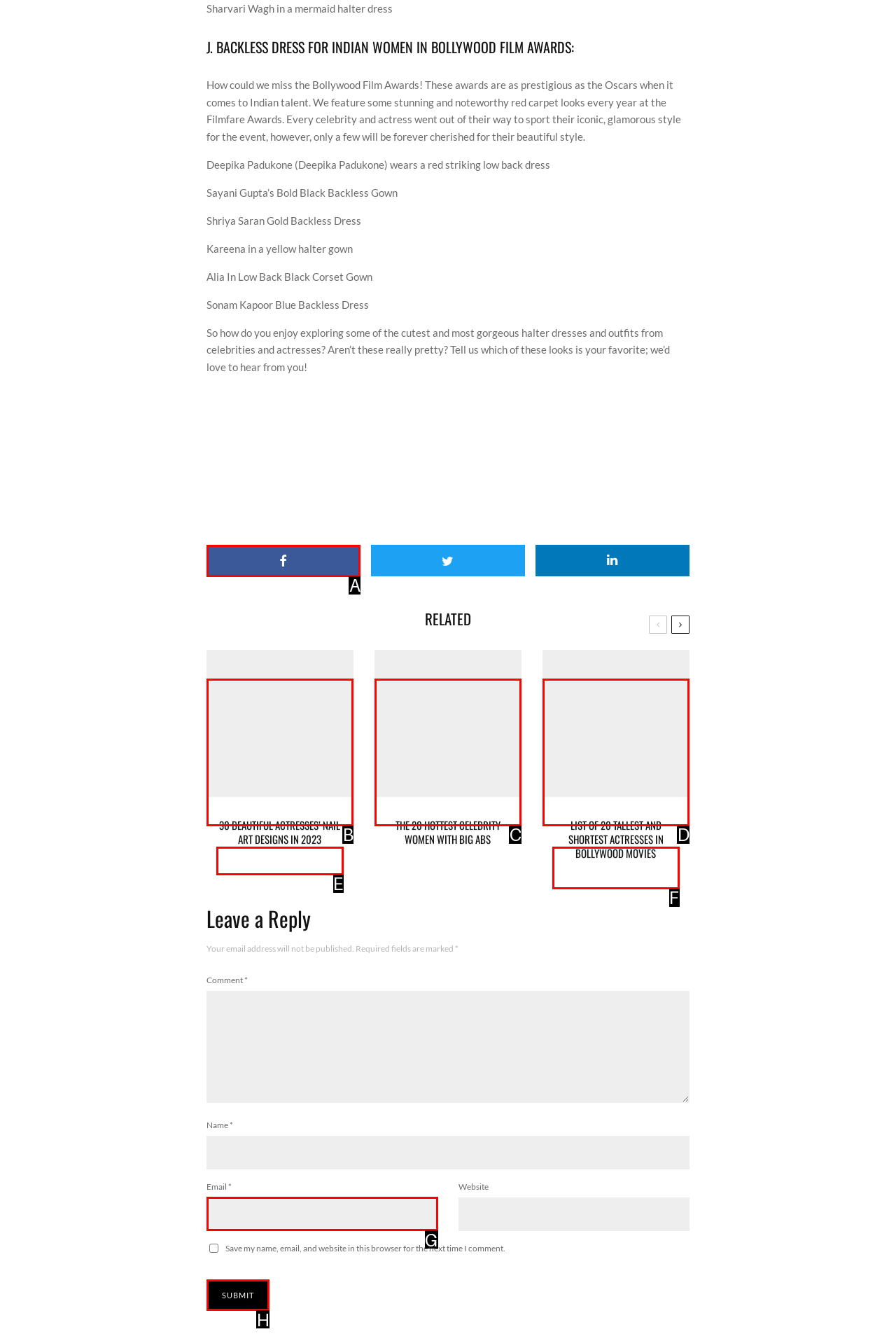Tell me which option best matches the description: alt="Equity Axis Sqaure logo"
Answer with the option's letter from the given choices directly.

None